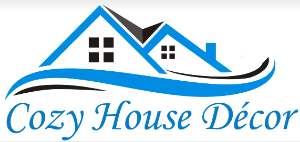Break down the image into a detailed narrative.

The image features the logo of "Cozy House Décor," prominently displaying a stylized house design with a clean, modern aesthetic. The logo includes two houses with a distinct roofline, characterized by a darker top section and two windows on each house, suggesting warmth and comfort associated with home life. Beneath the imagery, the brand name "Cozy House Décor" is elegantly scripted in a soft blue color, evoking a sense of tranquility and style. The overall design reflects the brand's focus on home décor, making it inviting for potential customers looking to enhance their living spaces.